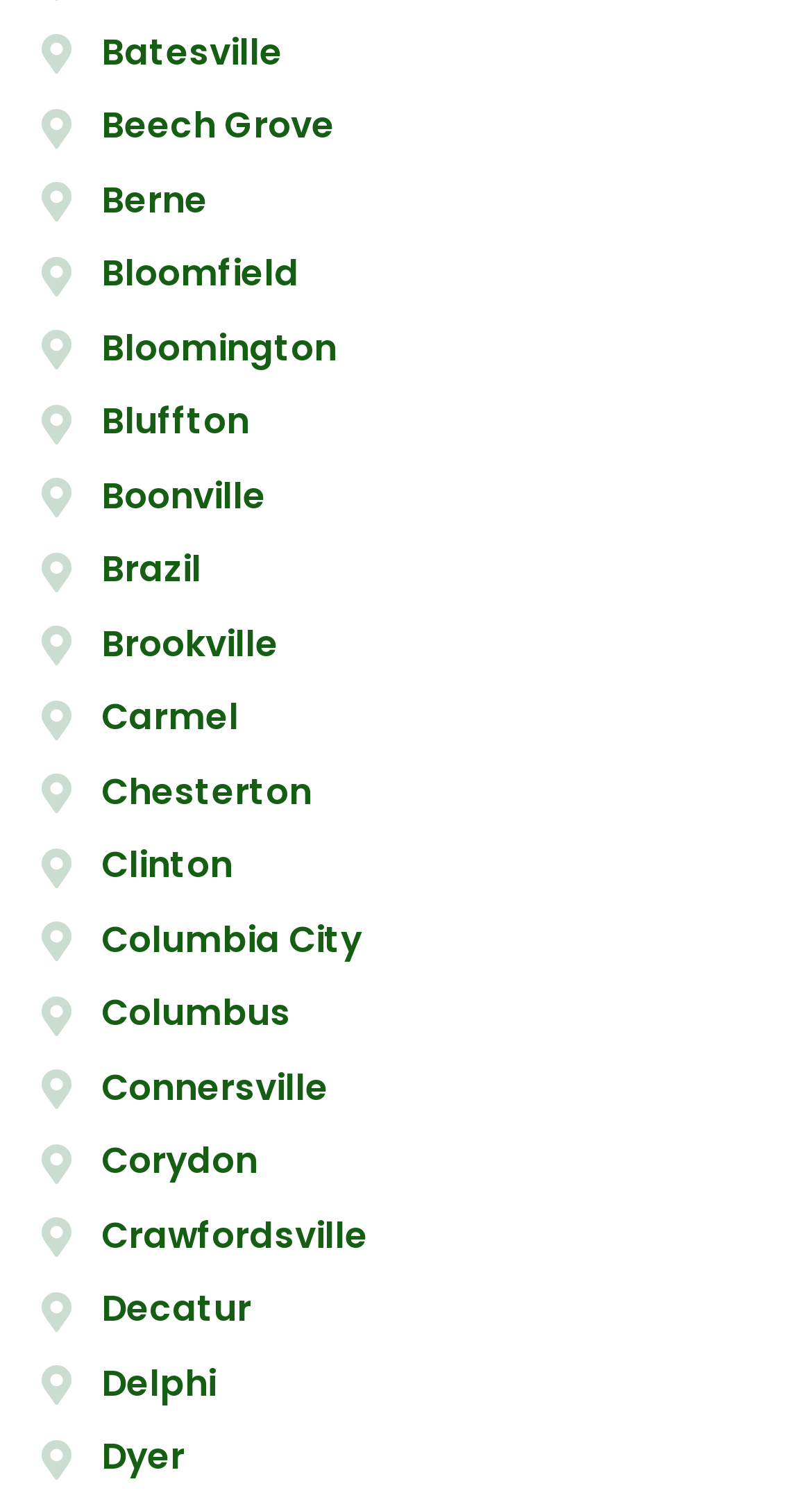Predict the bounding box of the UI element based on the description: "Columbia City". The coordinates should be four float numbers between 0 and 1, formatted as [left, top, right, bottom].

[0.051, 0.609, 0.949, 0.644]